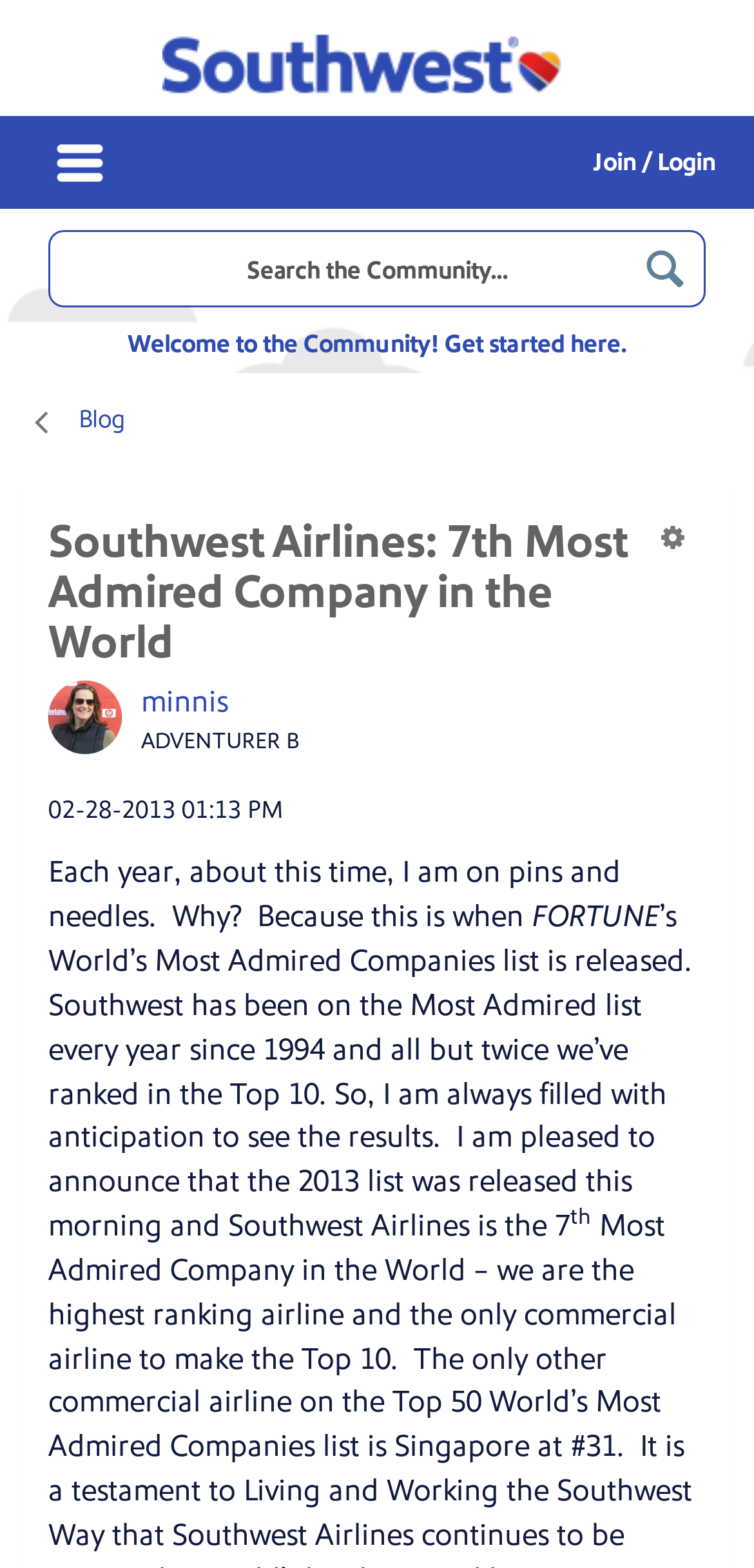Identify the bounding box coordinates of the area you need to click to perform the following instruction: "View the profile of minnis".

[0.187, 0.435, 0.303, 0.46]